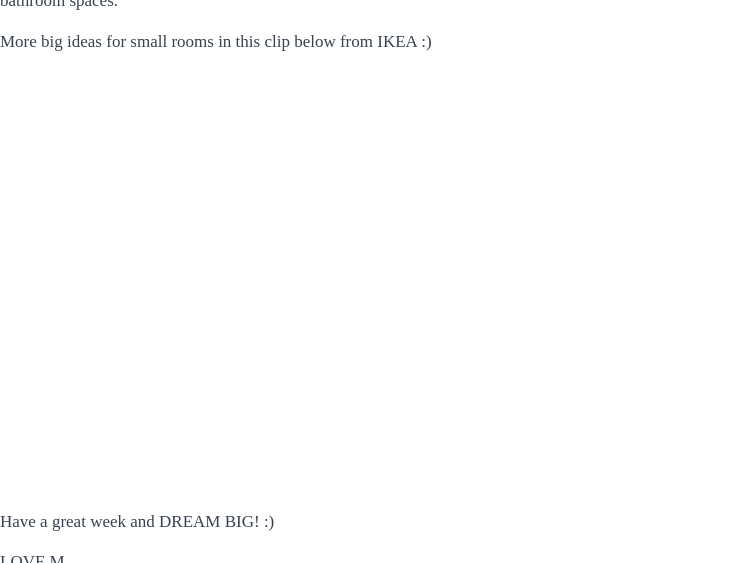What magazine recognized the Lillången collection as a design winner?
Provide a well-explained and detailed answer to the question.

According to the caption, the Lillången collection has been recognized in ELLE magazine as a design winner of the year, indicating the collection's excellence in design.